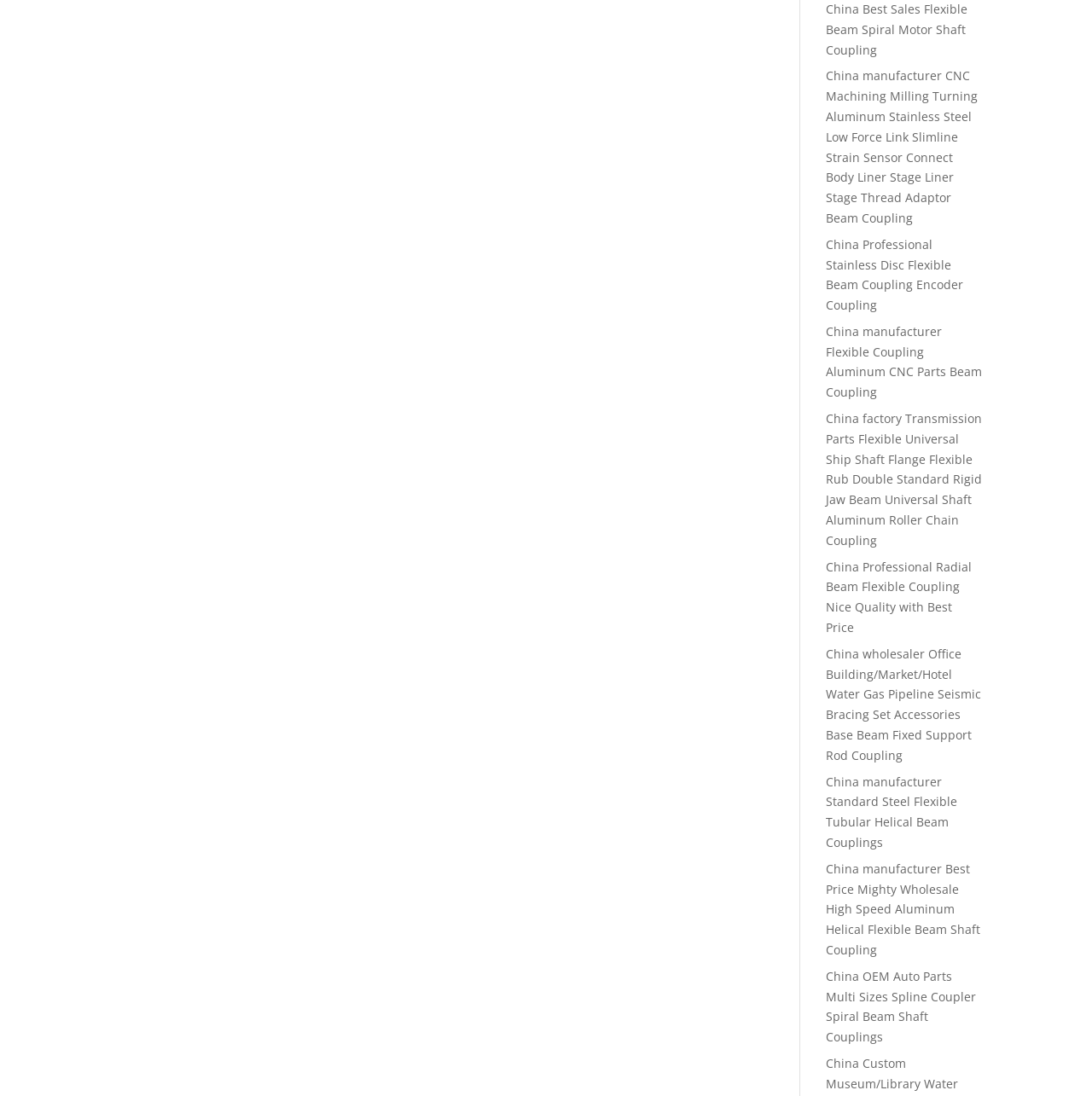Respond to the question below with a concise word or phrase:
What type of products are listed on this webpage?

Couplings